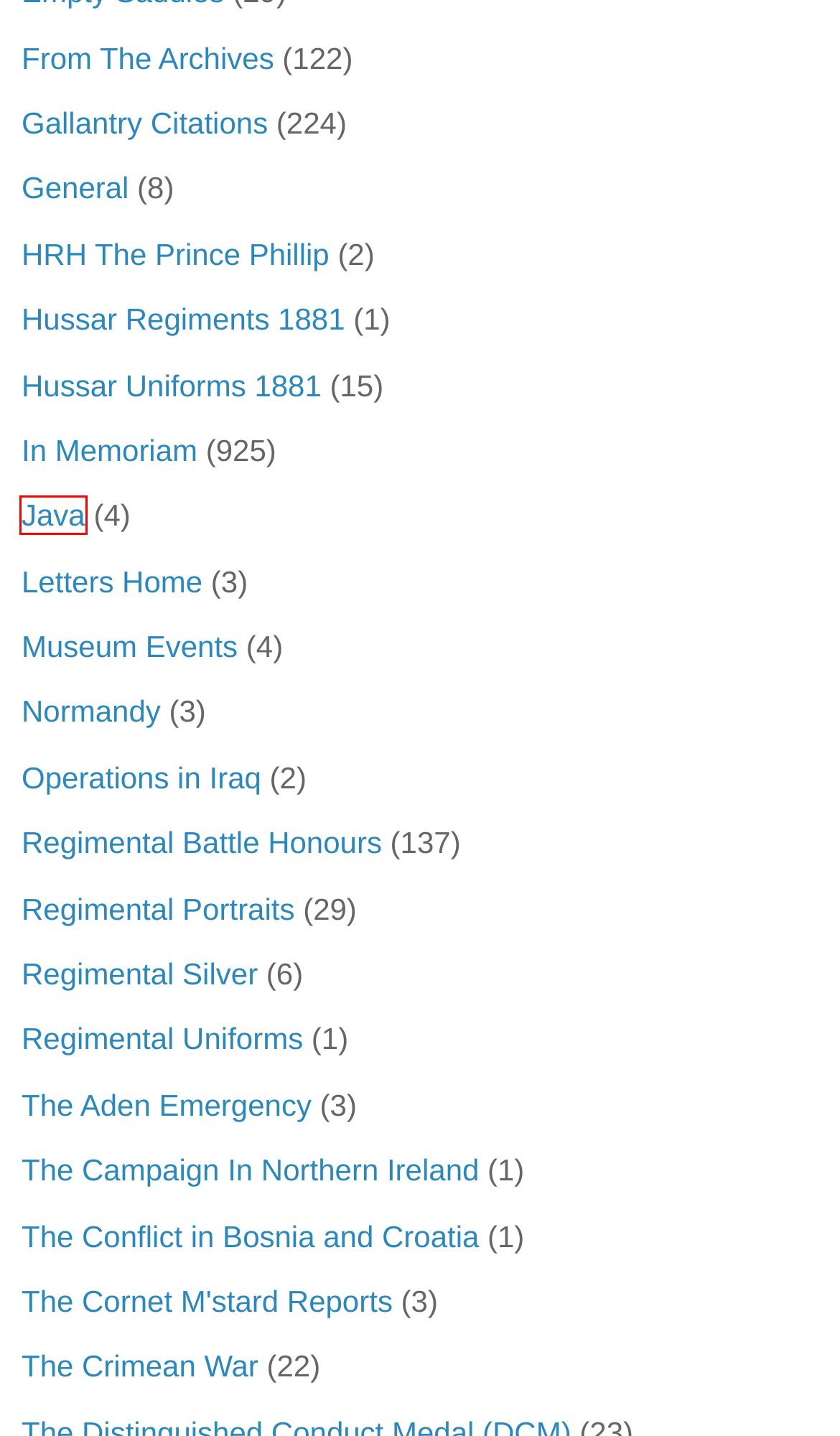Inspect the screenshot of a webpage with a red rectangle bounding box. Identify the webpage description that best corresponds to the new webpage after clicking the element inside the bounding box. Here are the candidates:
A. The Crimean War | QRH Museum
B. Operations in Iraq | QRH Museum
C. Java | QRH Museum
D. From The Archives | QRH Museum
E. Museum Events | QRH Museum
F. The Aden Emergency | QRH Museum
G. Regimental Uniforms | QRH Museum
H. Hussar Regiments 1881 | QRH Museum

C